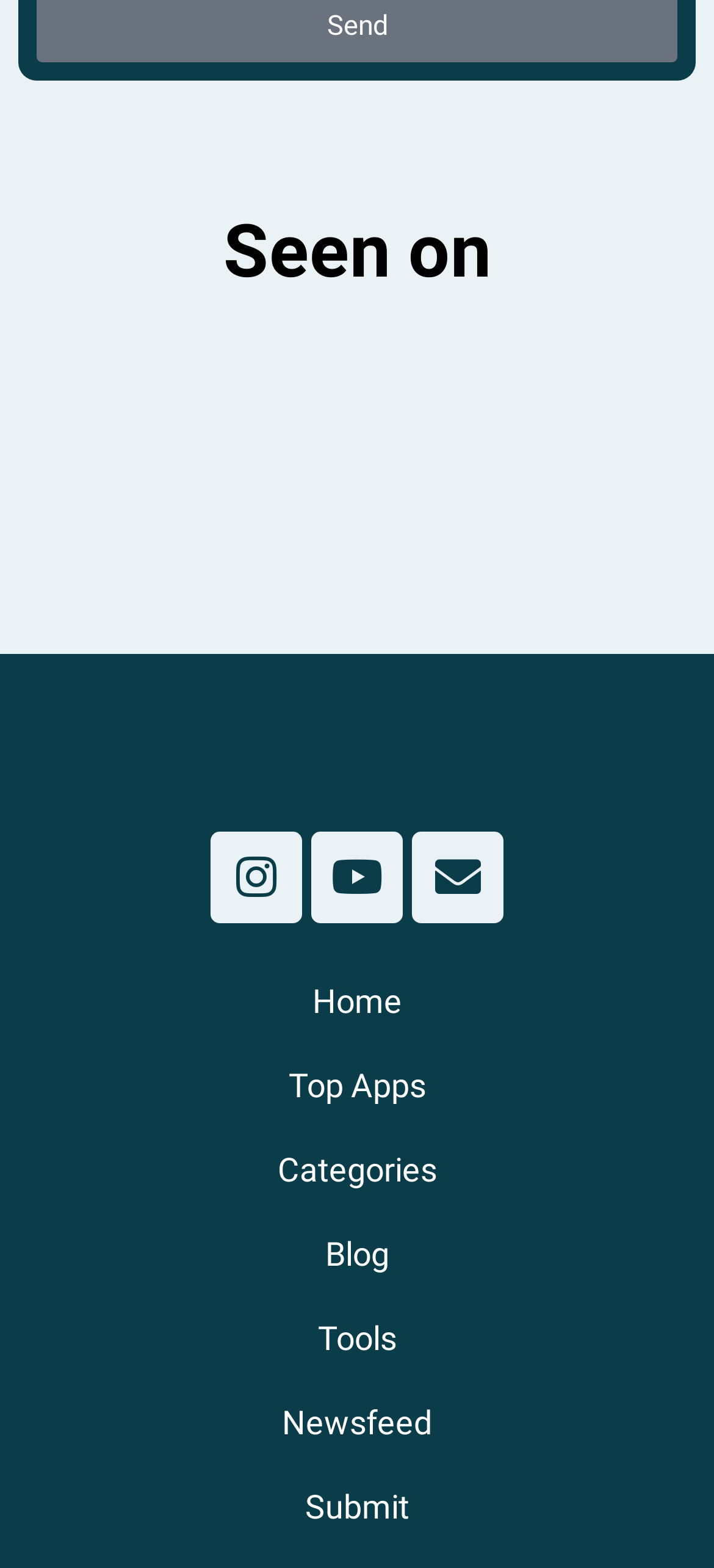Find the bounding box of the UI element described as follows: "Categories".

[0.026, 0.72, 0.974, 0.773]